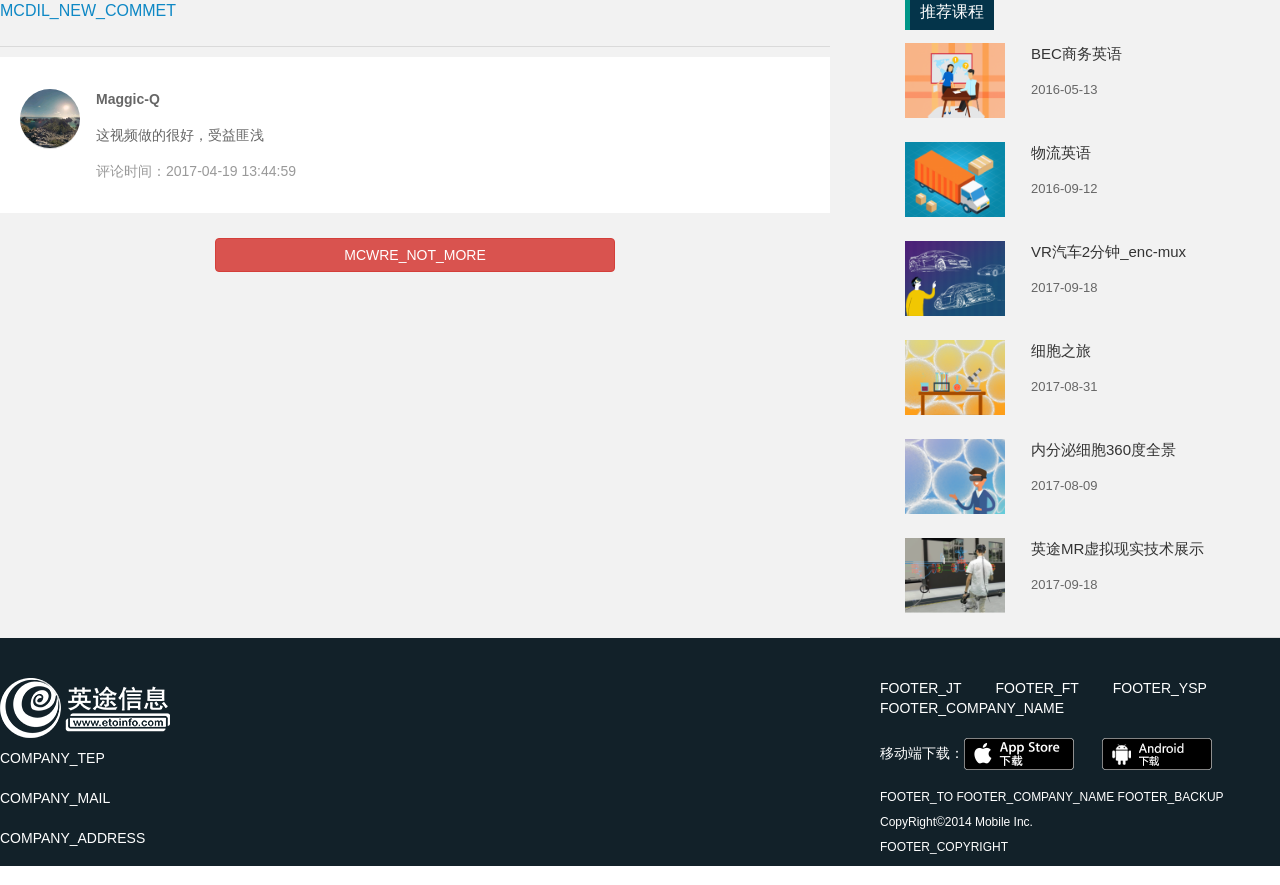Use a single word or phrase to answer the question:
How many images are there in the recommended courses section?

5